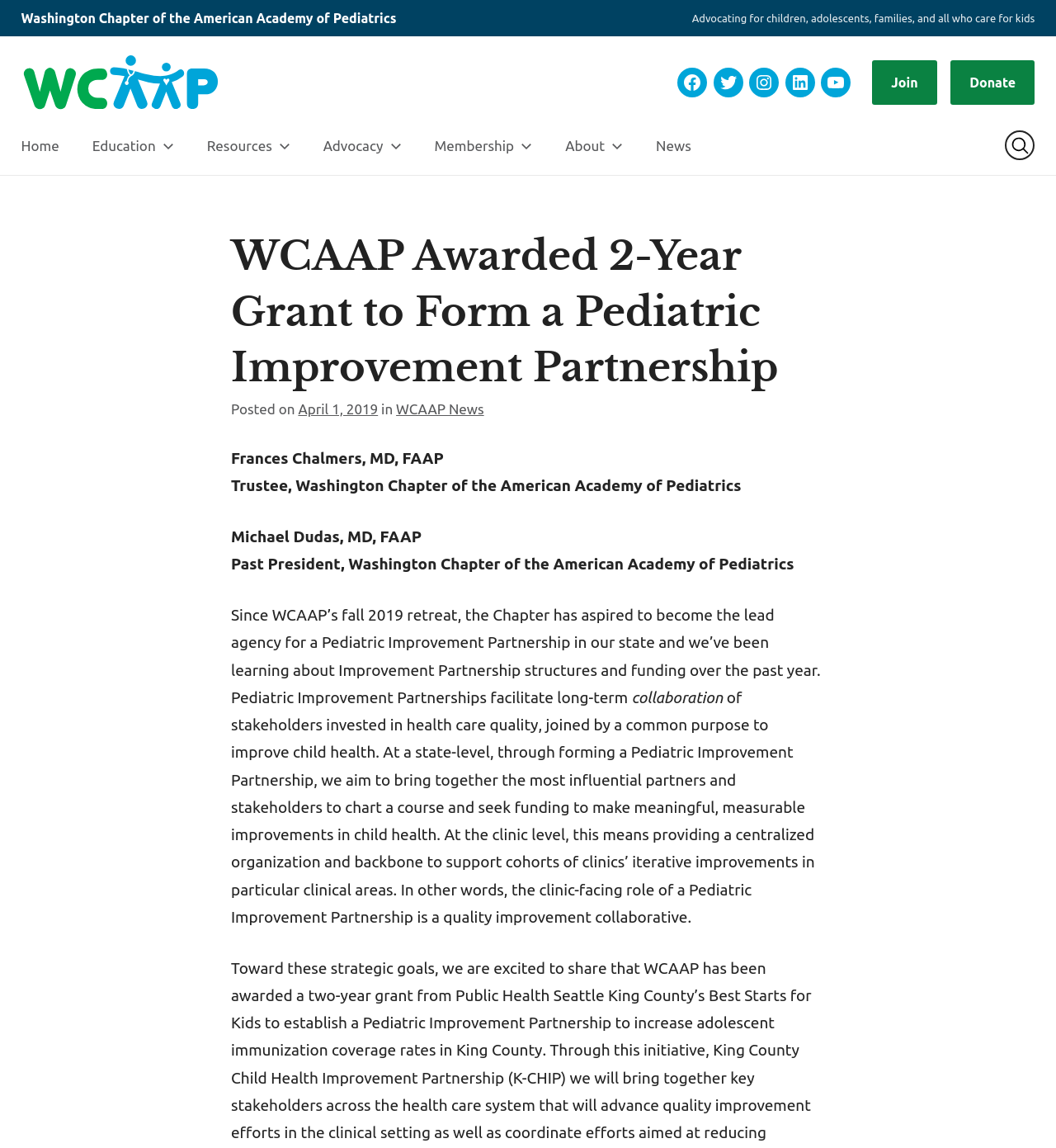Find the bounding box coordinates of the element's region that should be clicked in order to follow the given instruction: "Read WCAAP News". The coordinates should consist of four float numbers between 0 and 1, i.e., [left, top, right, bottom].

[0.606, 0.11, 0.67, 0.143]